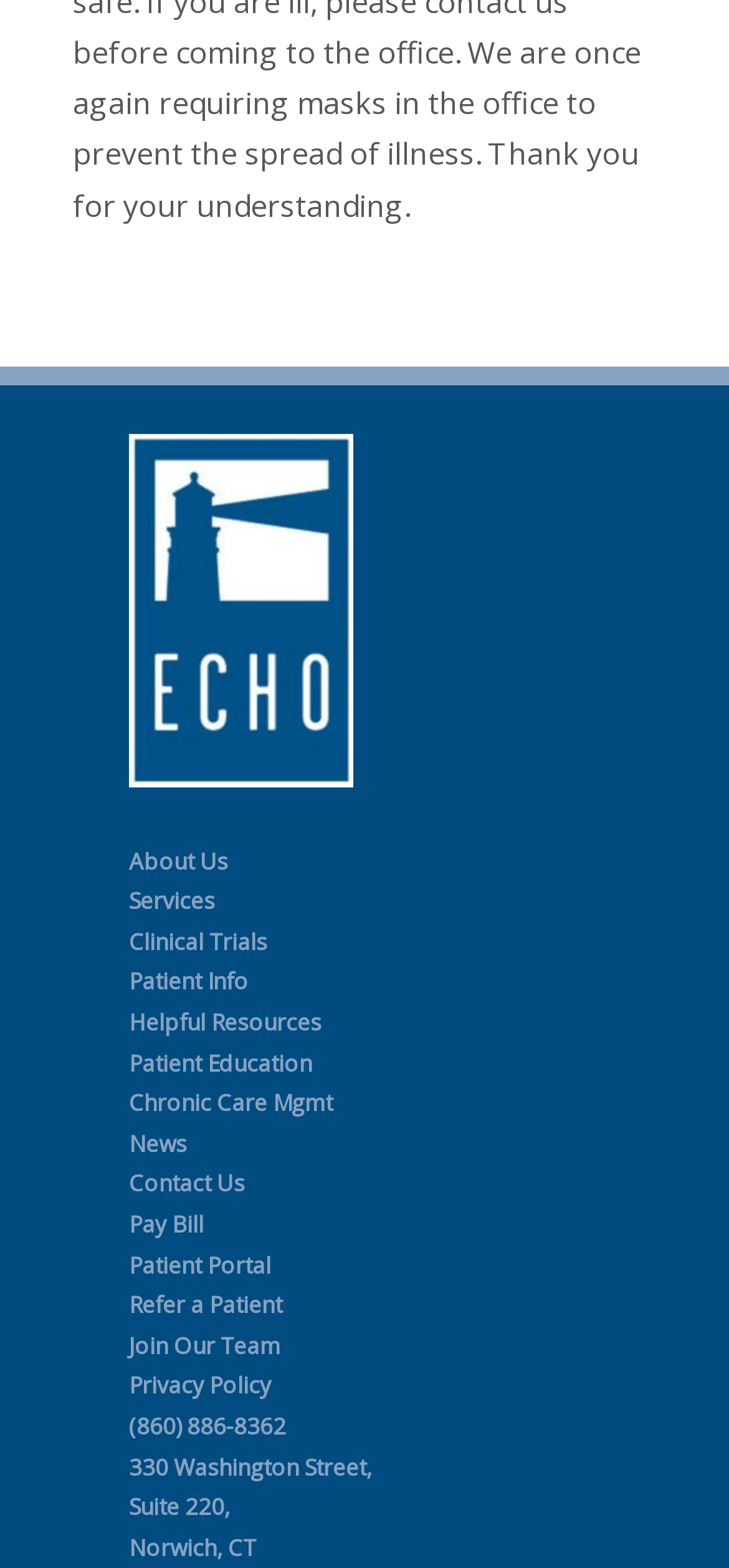What is the address of the organization?
Please answer the question as detailed as possible.

The static text elements at the bottom of the webpage provide the address of the organization, which is '330 Washington Street, Suite 220, Norwich, CT'.